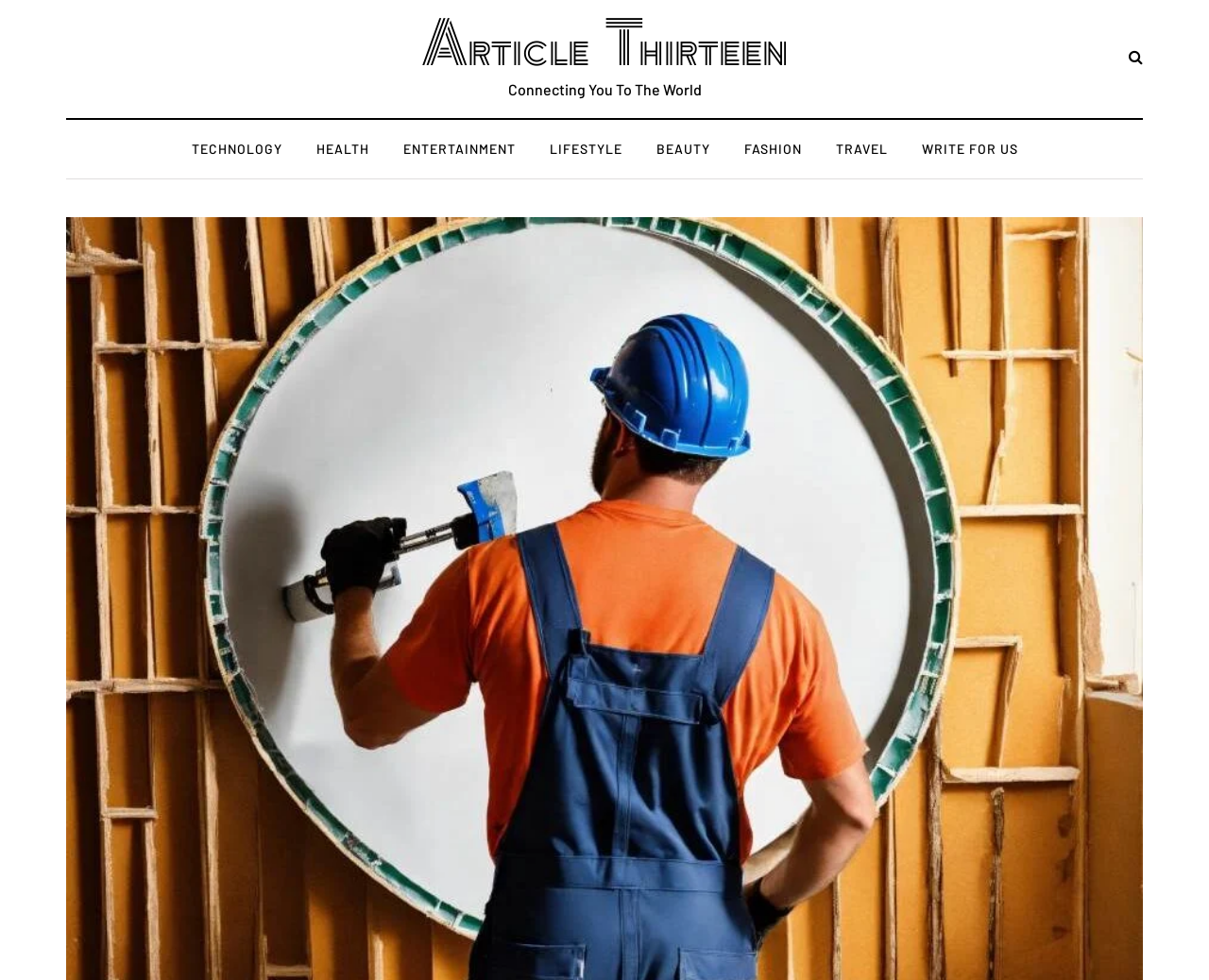Respond to the following question using a concise word or phrase: 
What is the purpose of the 'Search toggle' link?

To toggle search functionality